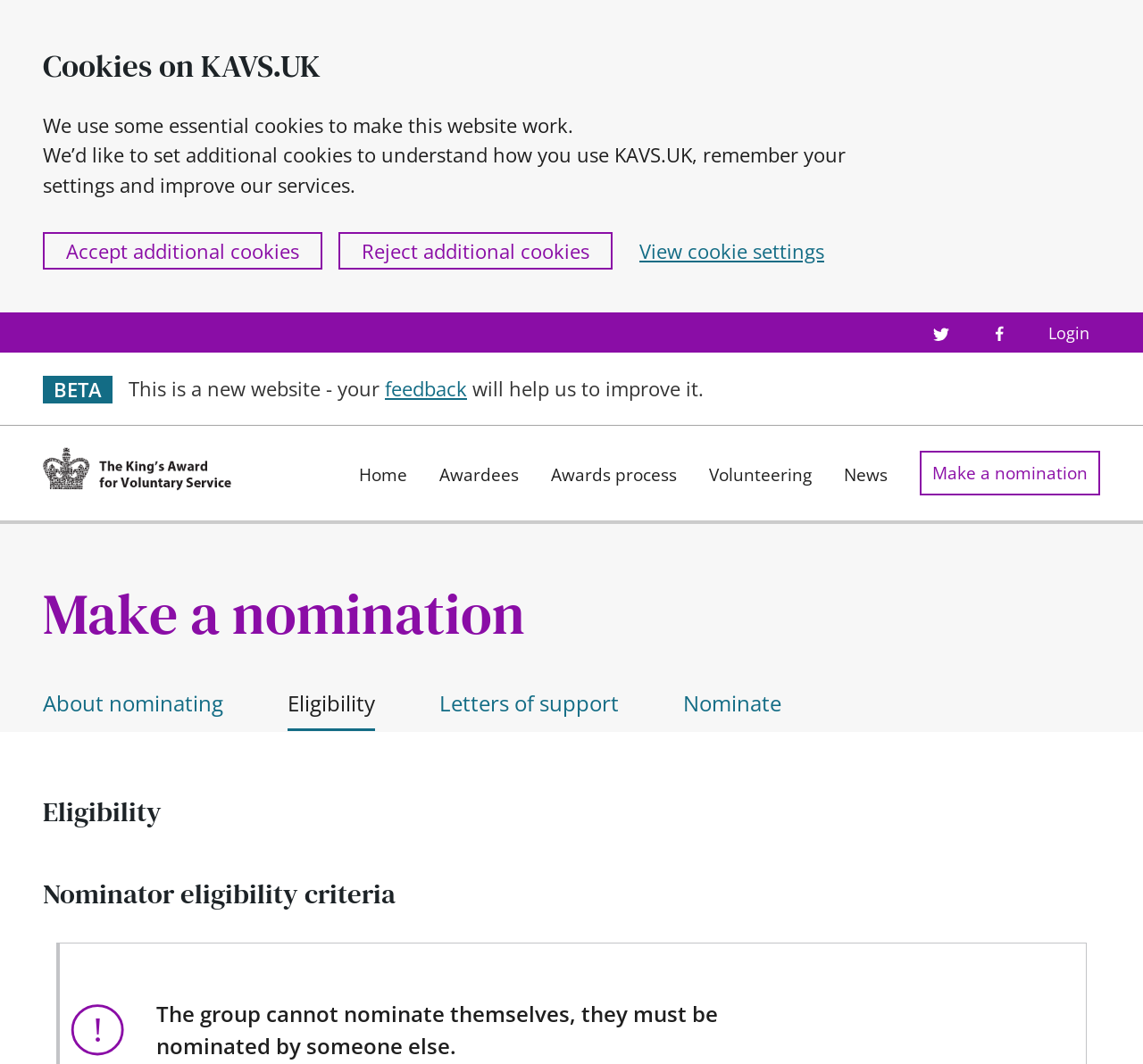Locate the bounding box coordinates of the UI element described by: "View cookie settings". Provide the coordinates as four float numbers between 0 and 1, formatted as [left, top, right, bottom].

[0.559, 0.223, 0.721, 0.248]